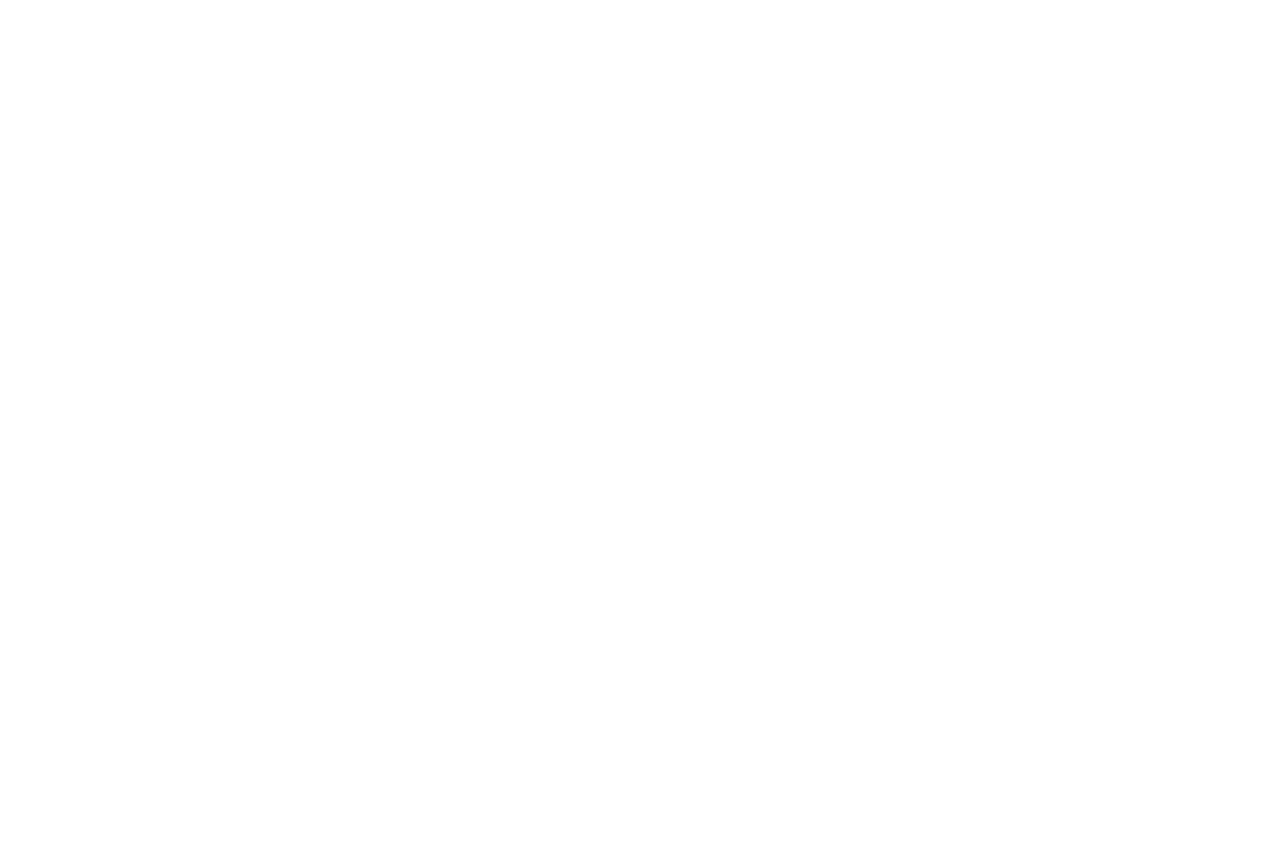Please answer the following query using a single word or phrase: 
What is the last unaudited AFS year?

2018-2019